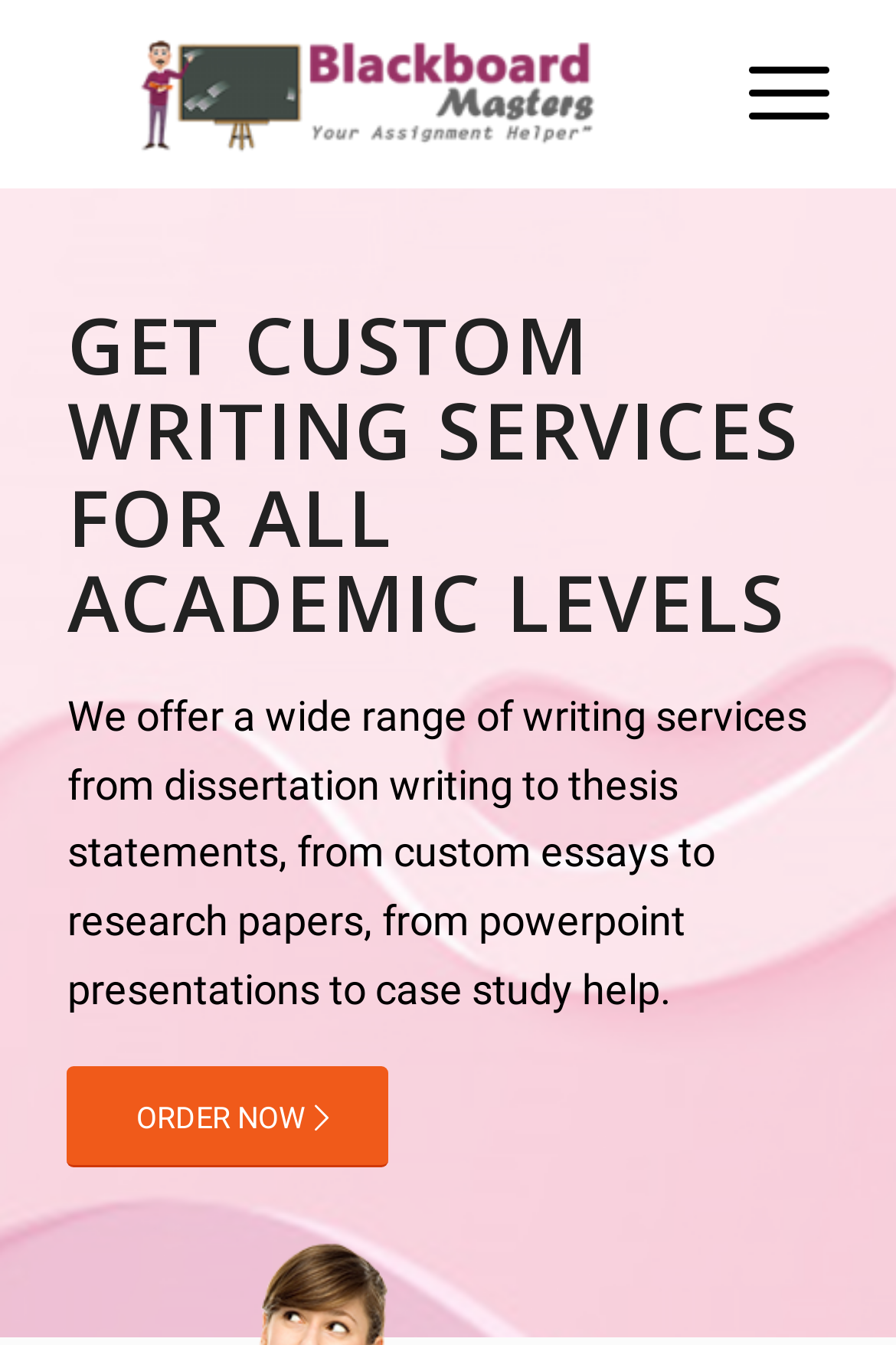What is the color of the background of the top section?
Give a one-word or short-phrase answer derived from the screenshot.

White